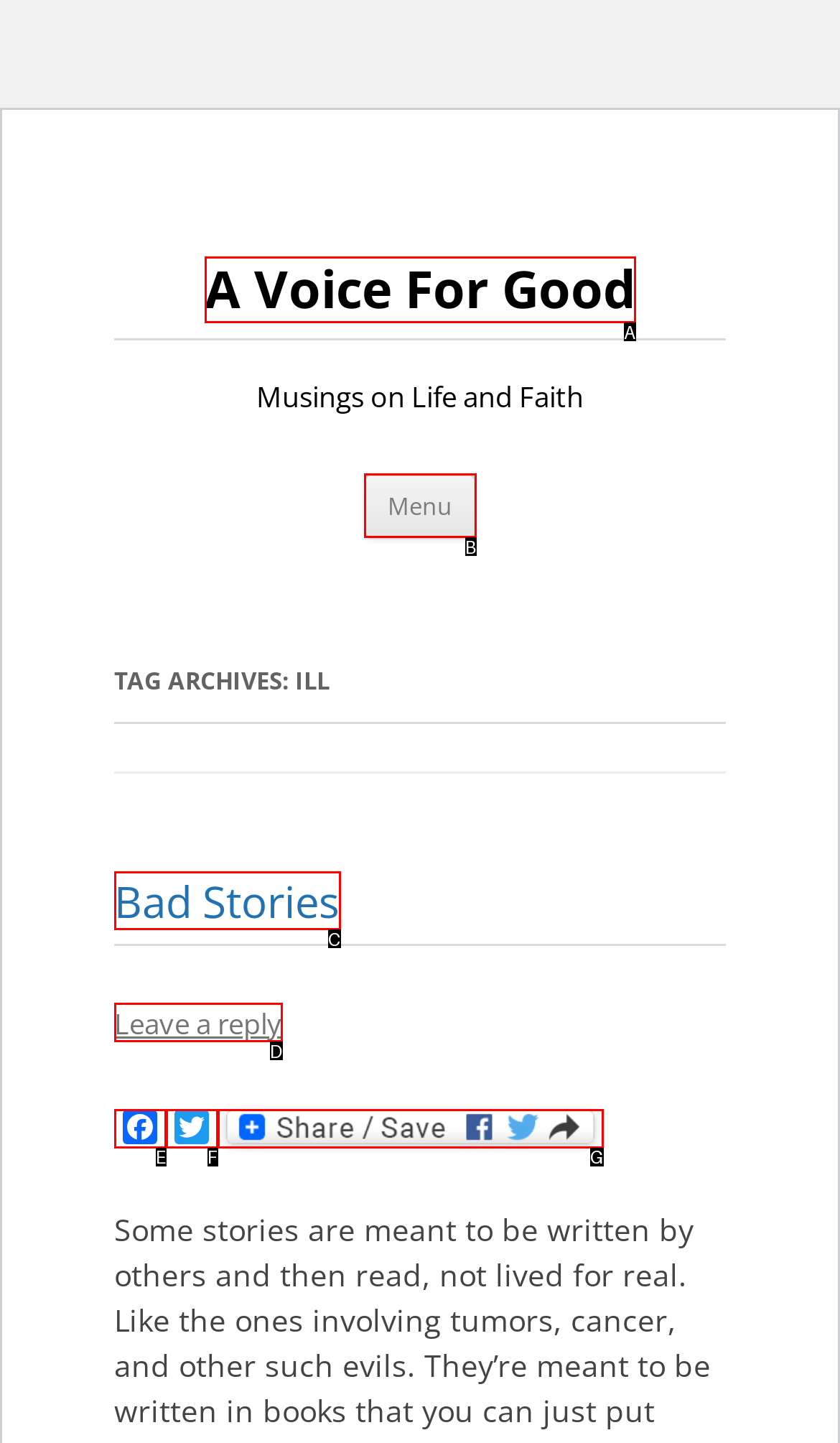Choose the option that matches the following description: parent_node: Facebook
Answer with the letter of the correct option.

G